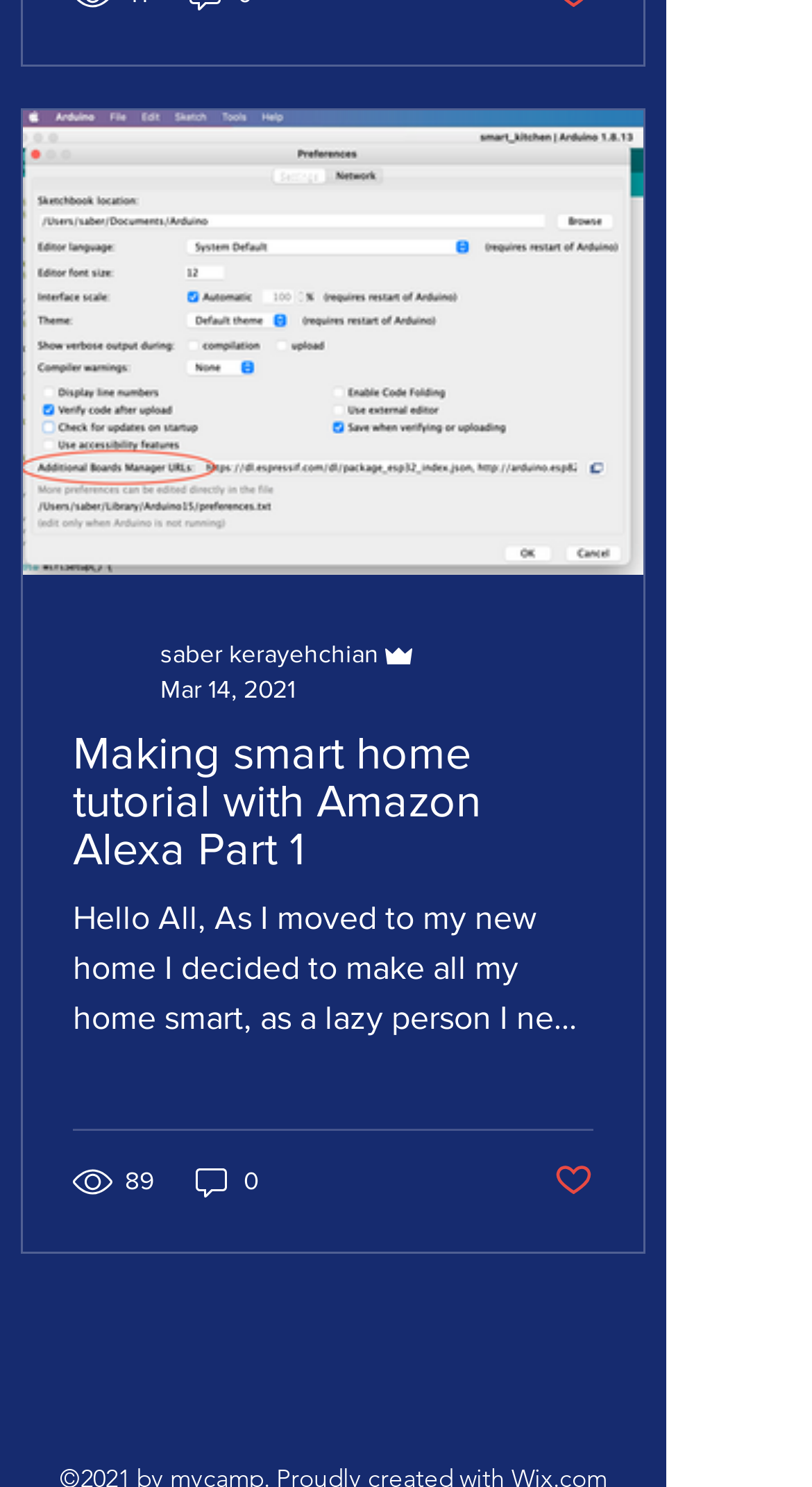Identify the bounding box coordinates for the UI element described by the following text: "saber kerayehchian". Provide the coordinates as four float numbers between 0 and 1, in the format [left, top, right, bottom].

[0.197, 0.427, 0.515, 0.453]